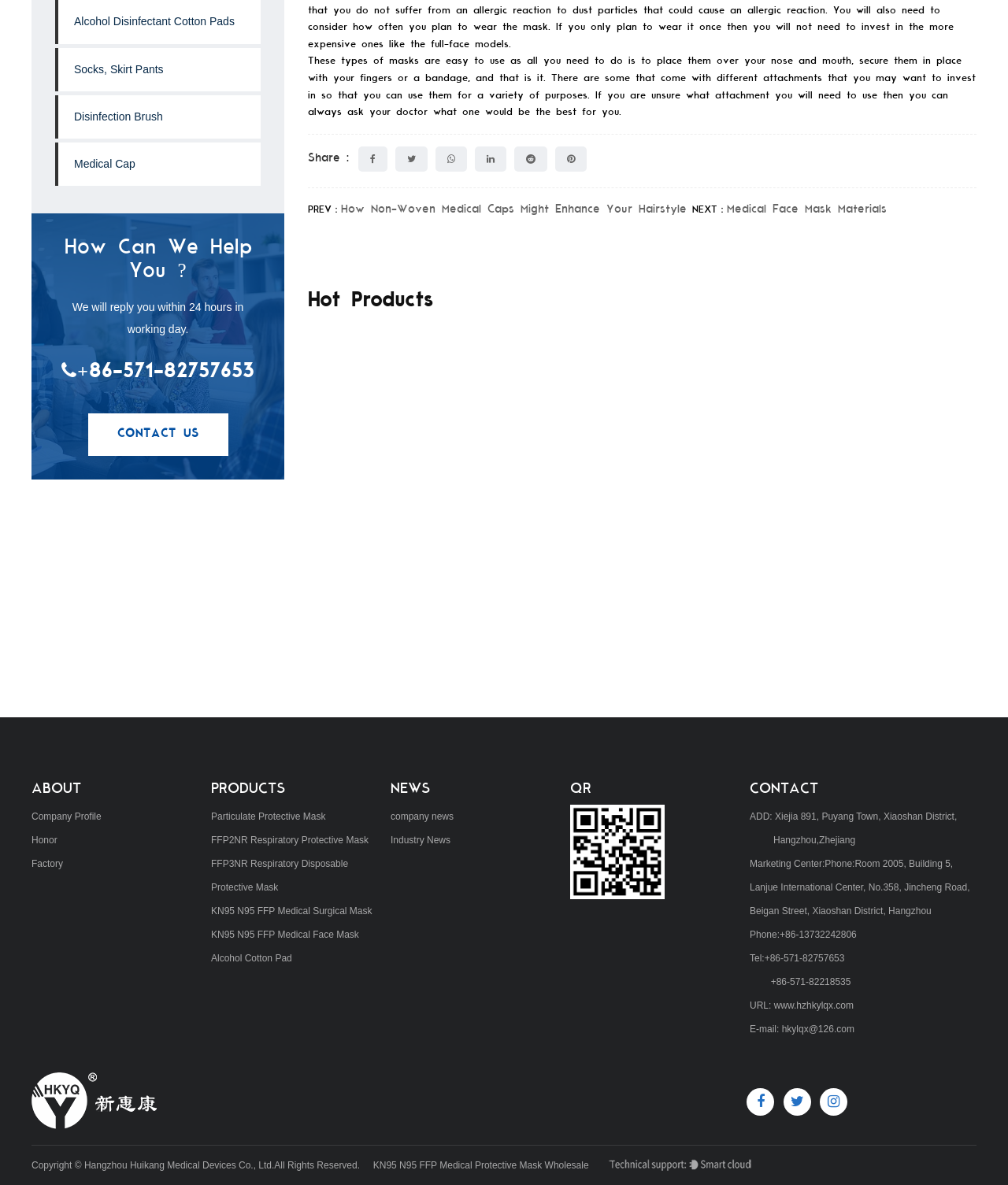Given the element description, predict the bounding box coordinates in the format (top-left x, top-left y, bottom-right x, bottom-right y), using floating point numbers between 0 and 1: Medical Face Mask Materials

[0.721, 0.172, 0.88, 0.182]